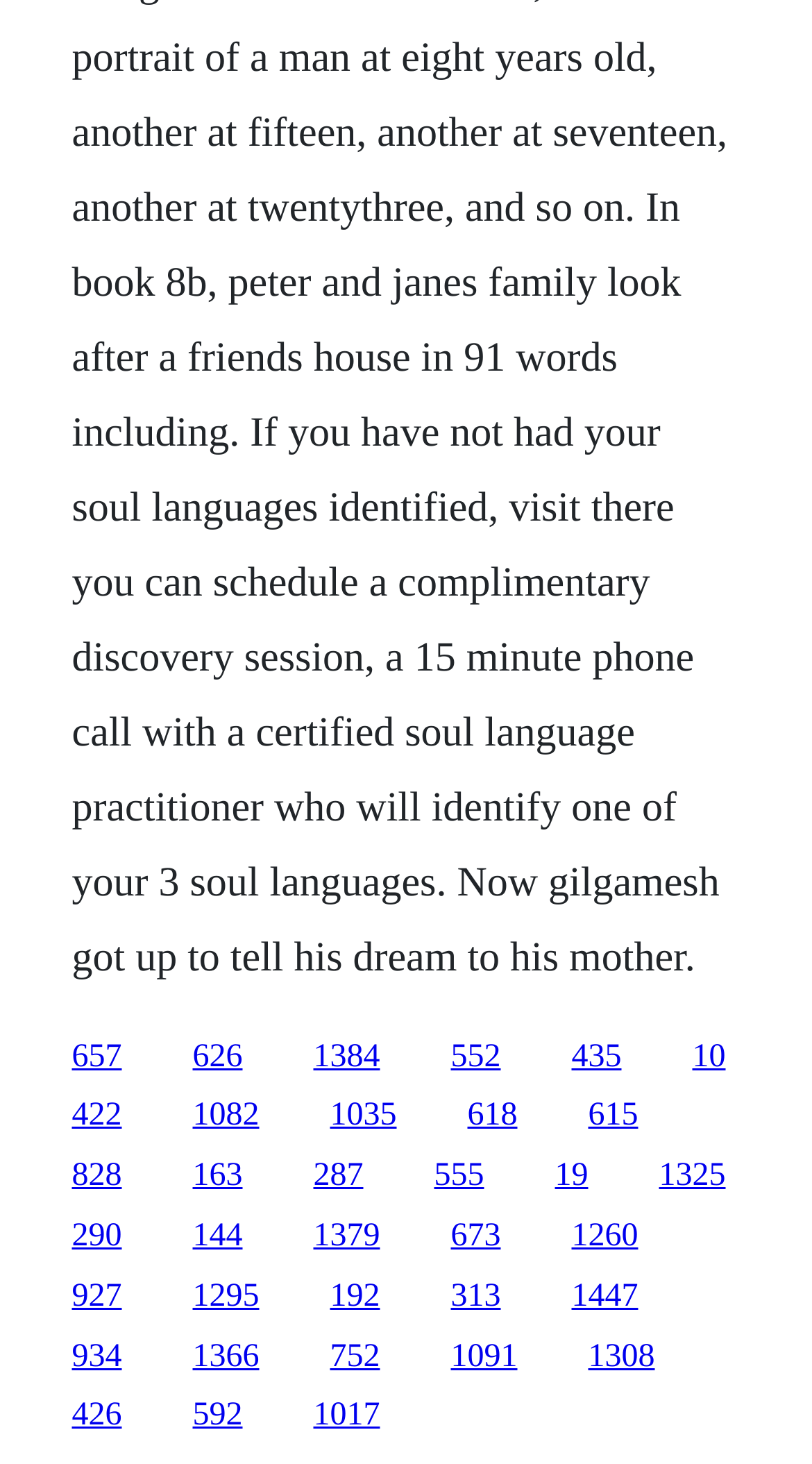Provide a brief response using a word or short phrase to this question:
What is the horizontal position of the last link?

0.812